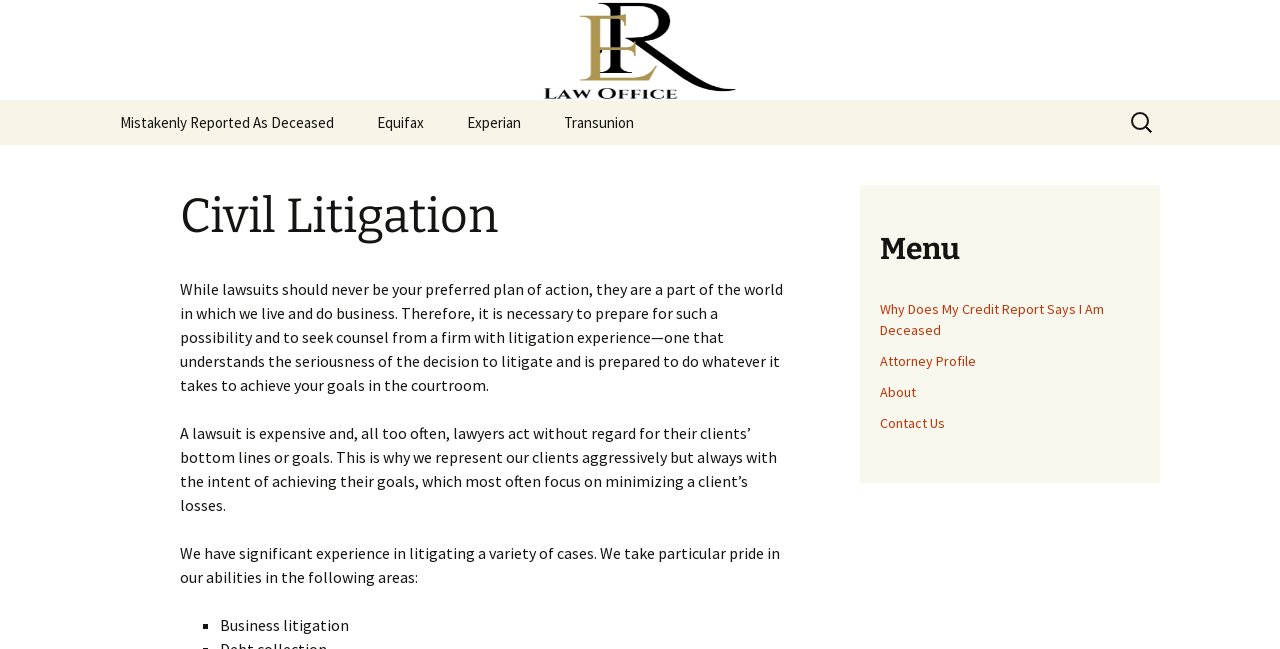Please identify the bounding box coordinates of the clickable area that will allow you to execute the instruction: "View business litigation".

[0.172, 0.948, 0.273, 0.979]